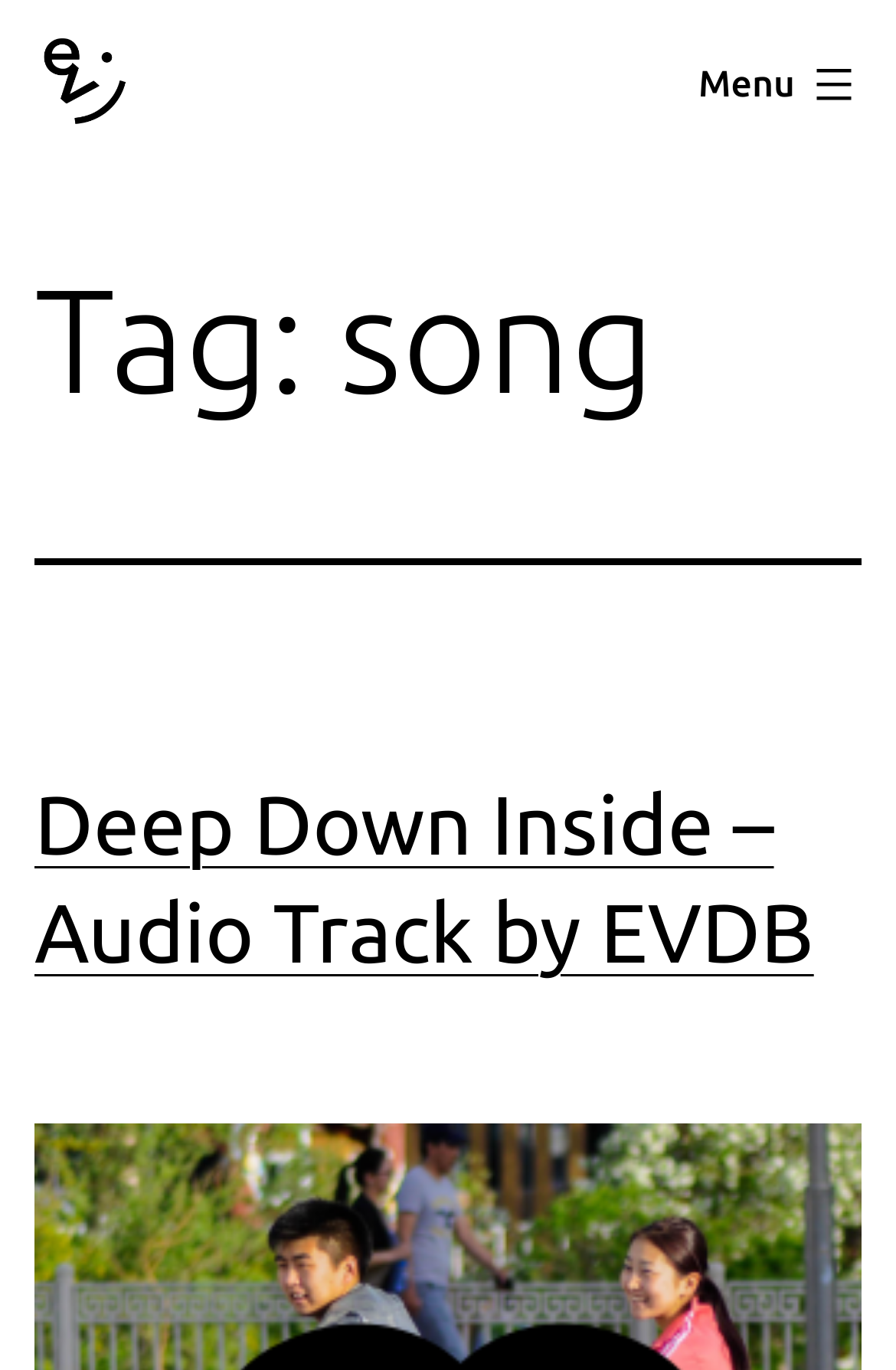Summarize the contents and layout of the webpage in detail.

The webpage is about a song by Edmond van der Bijl. At the top left, there is a link and an image, both labeled "Edmond van der Bijl", which likely serve as a logo or profile picture. 

Below the logo, there is another link with the same label, "Edmond van der Bijl". To the right of this link, there is a button labeled "Menu" that, when expanded, controls a primary menu list. 

The main content of the webpage is a header section that spans almost the entire width of the page. Within this section, there is a heading that reads "Tag: song", indicating that the page is categorized under the "song" tag. 

Below the "Tag: song" heading, there is a subheading that reads "Deep Down Inside – Audio Track by EVDB", which is likely the title of the song. This subheading is accompanied by a link with the same label, allowing users to access the audio track.